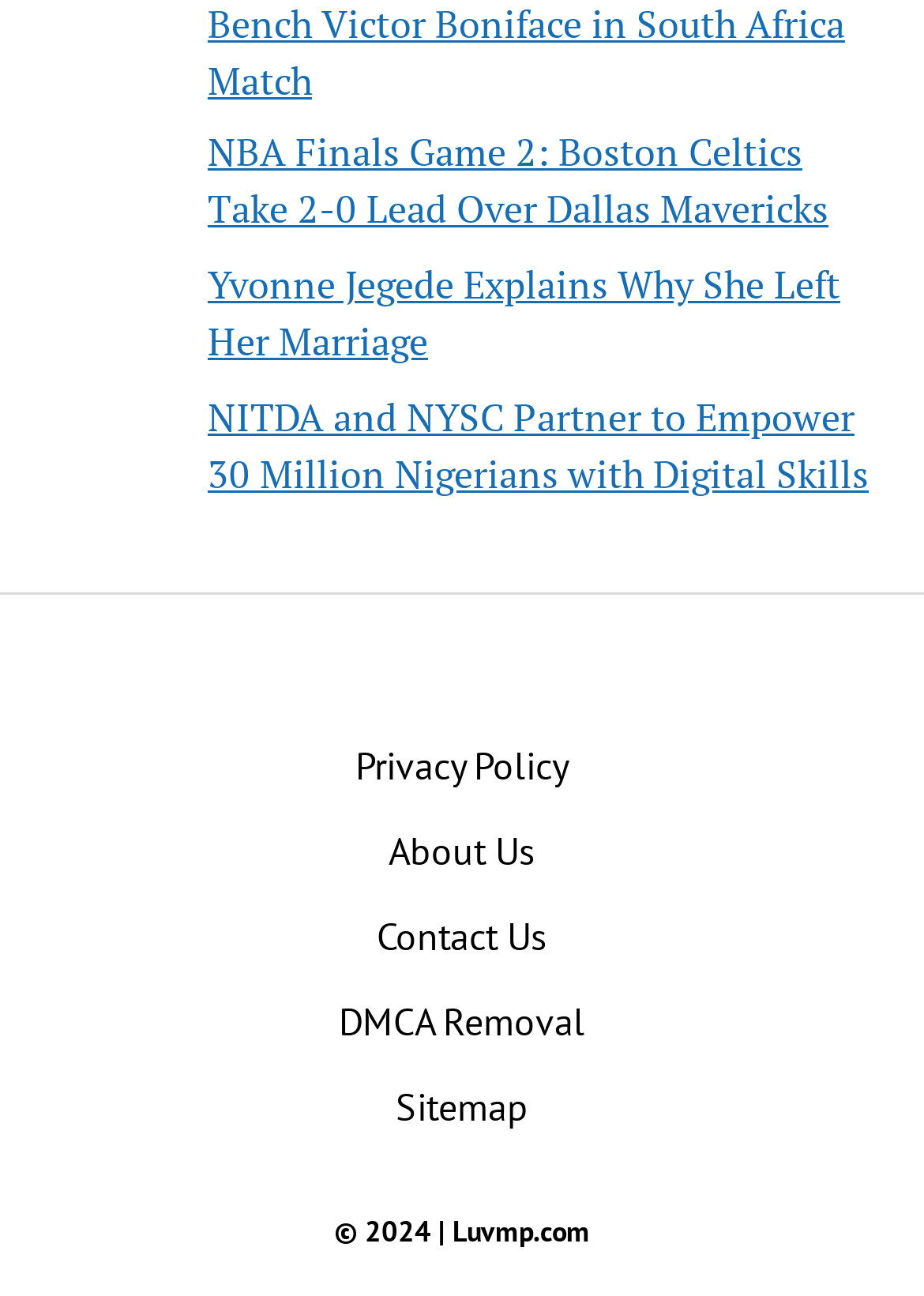Given the description: "© 2024 | Luvmp.com", determine the bounding box coordinates of the UI element. The coordinates should be formatted as four float numbers between 0 and 1, [left, top, right, bottom].

[0.362, 0.936, 0.638, 0.963]